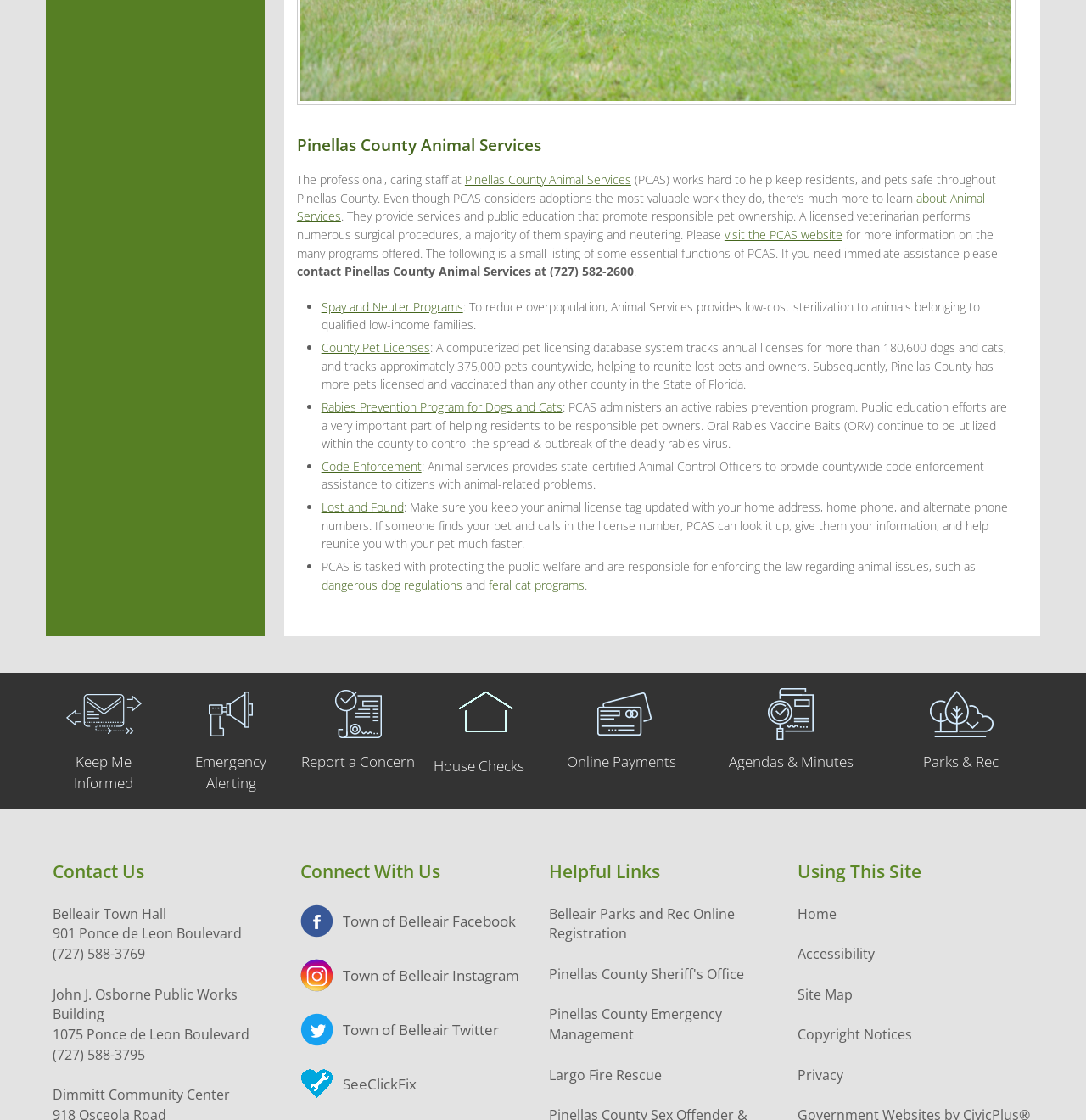Using the element description: "Accessibility", determine the bounding box coordinates. The coordinates should be in the format [left, top, right, bottom], with values between 0 and 1.

[0.734, 0.843, 0.805, 0.86]